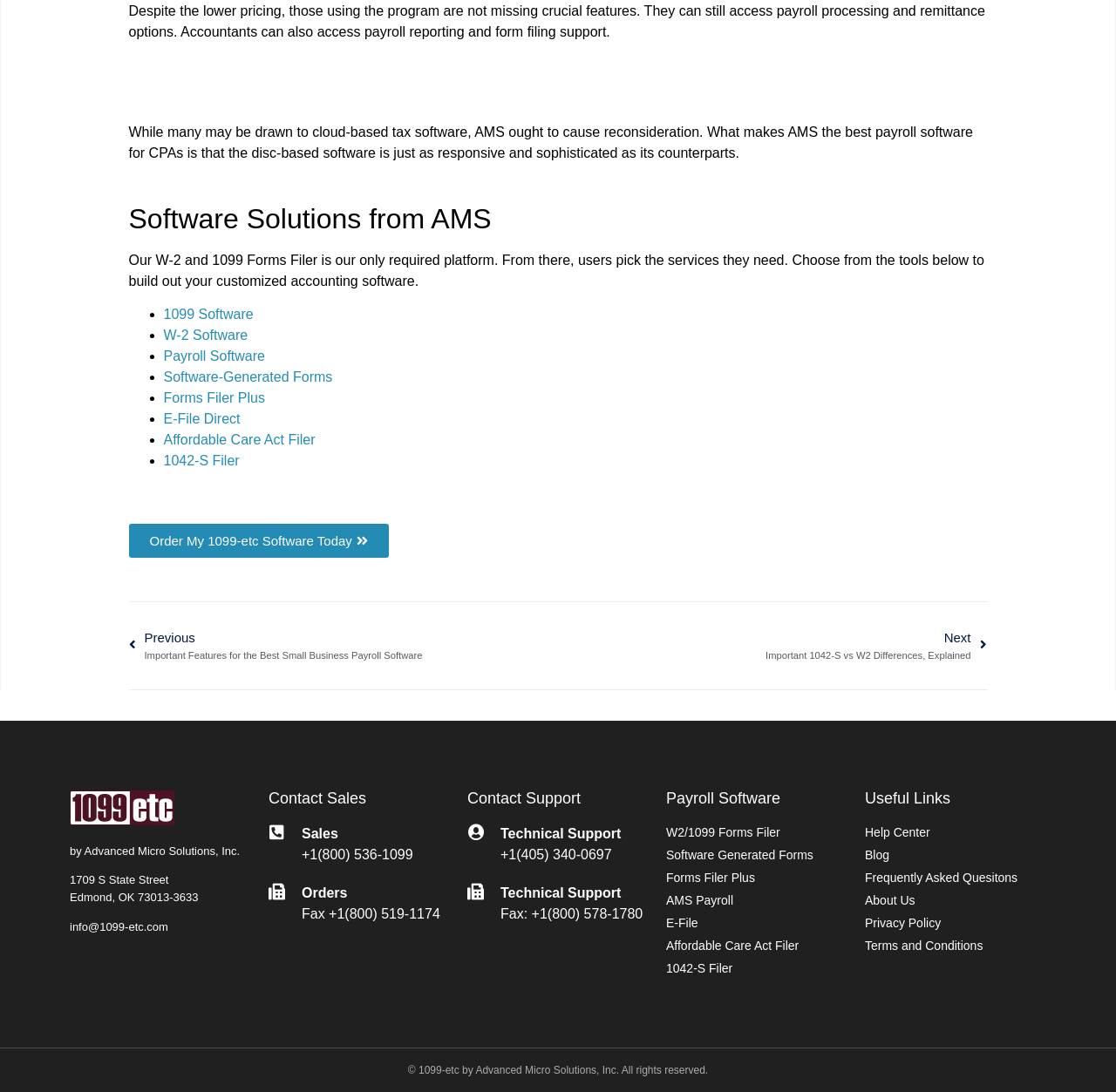How many links are listed under the 'Useful Links' heading?
Provide an in-depth and detailed explanation in response to the question.

I counted the number of links listed under the 'Useful Links' heading. There are 5 links: Help Center, Blog, Frequently Asked Questions, About Us, and Privacy Policy.